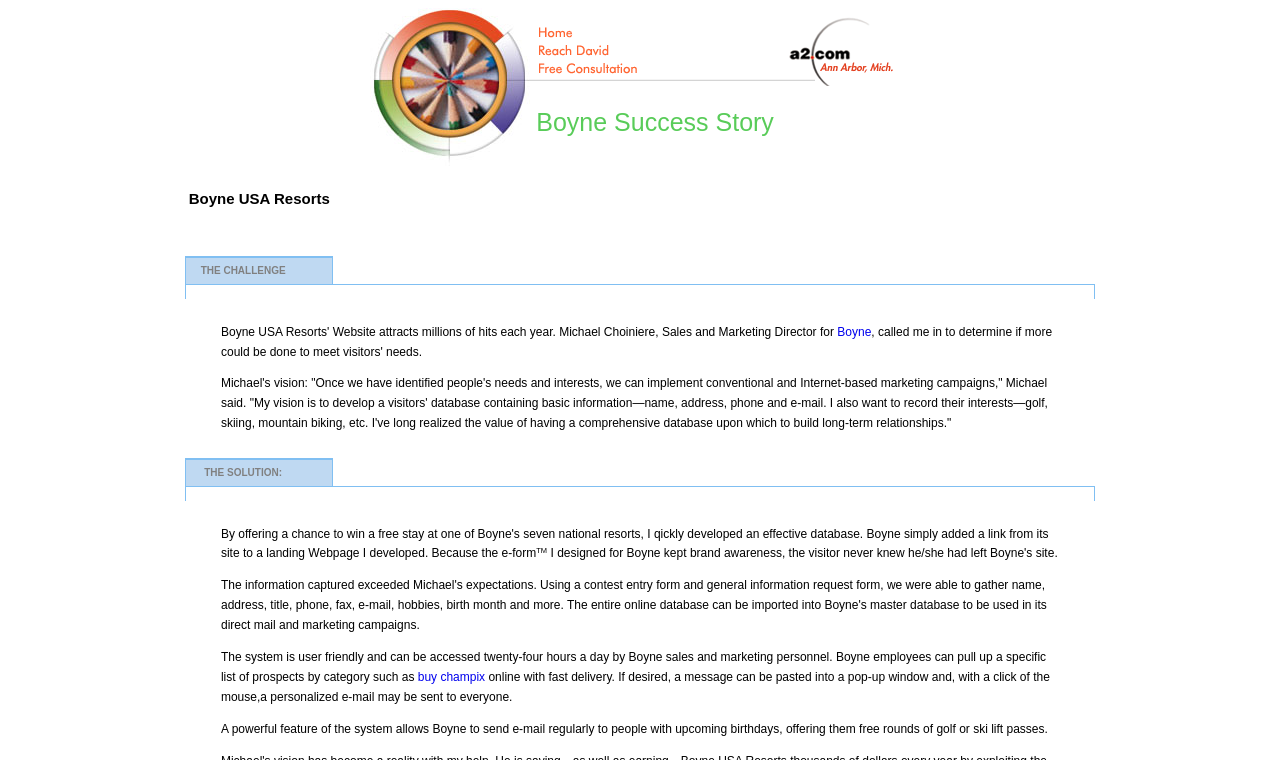Reply to the question with a single word or phrase:
What is the purpose of the system mentioned on the webpage?

To build long-term relationships